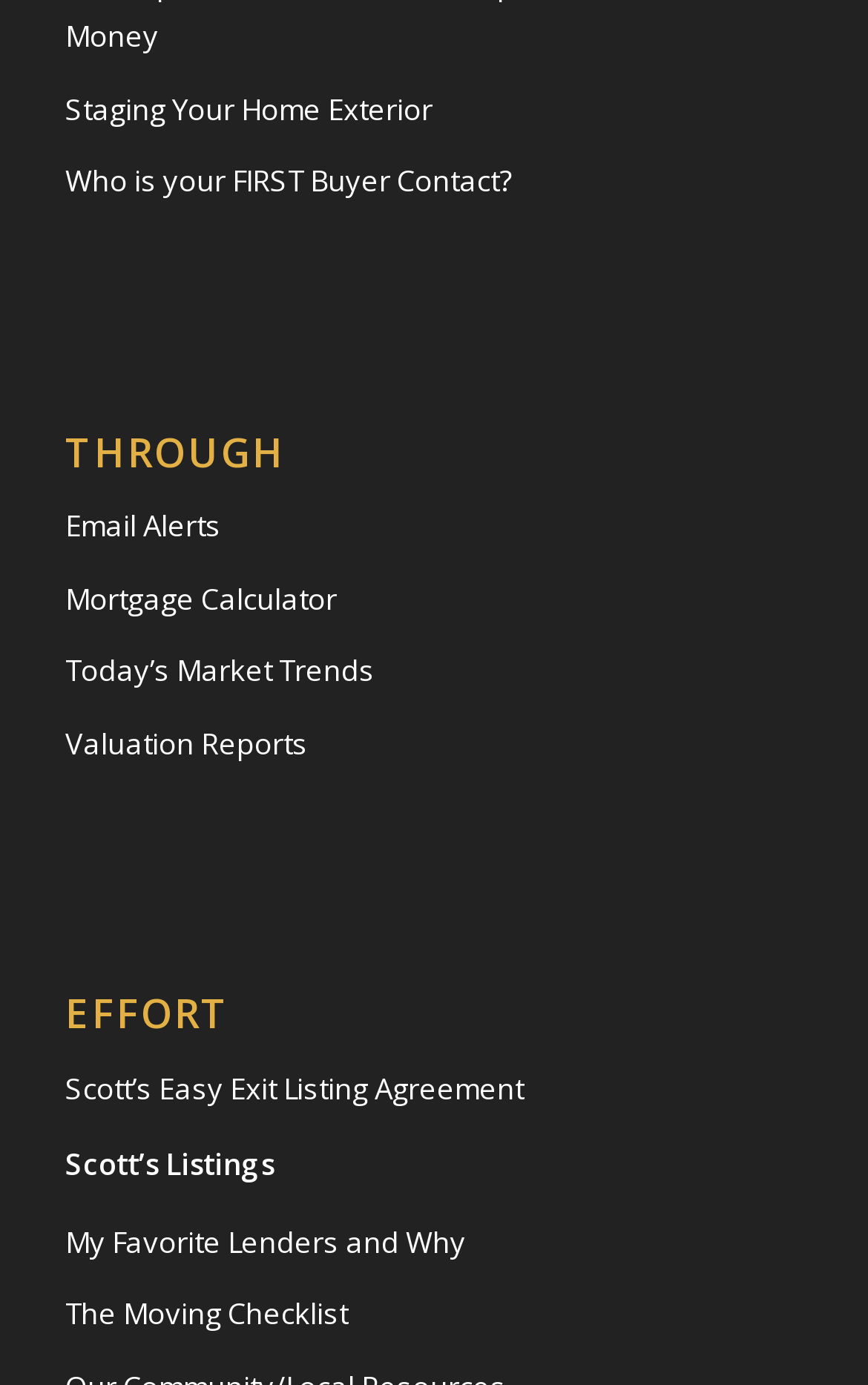Locate the bounding box coordinates of the clickable area needed to fulfill the instruction: "Explore Scott's listings".

[0.075, 0.814, 0.925, 0.872]